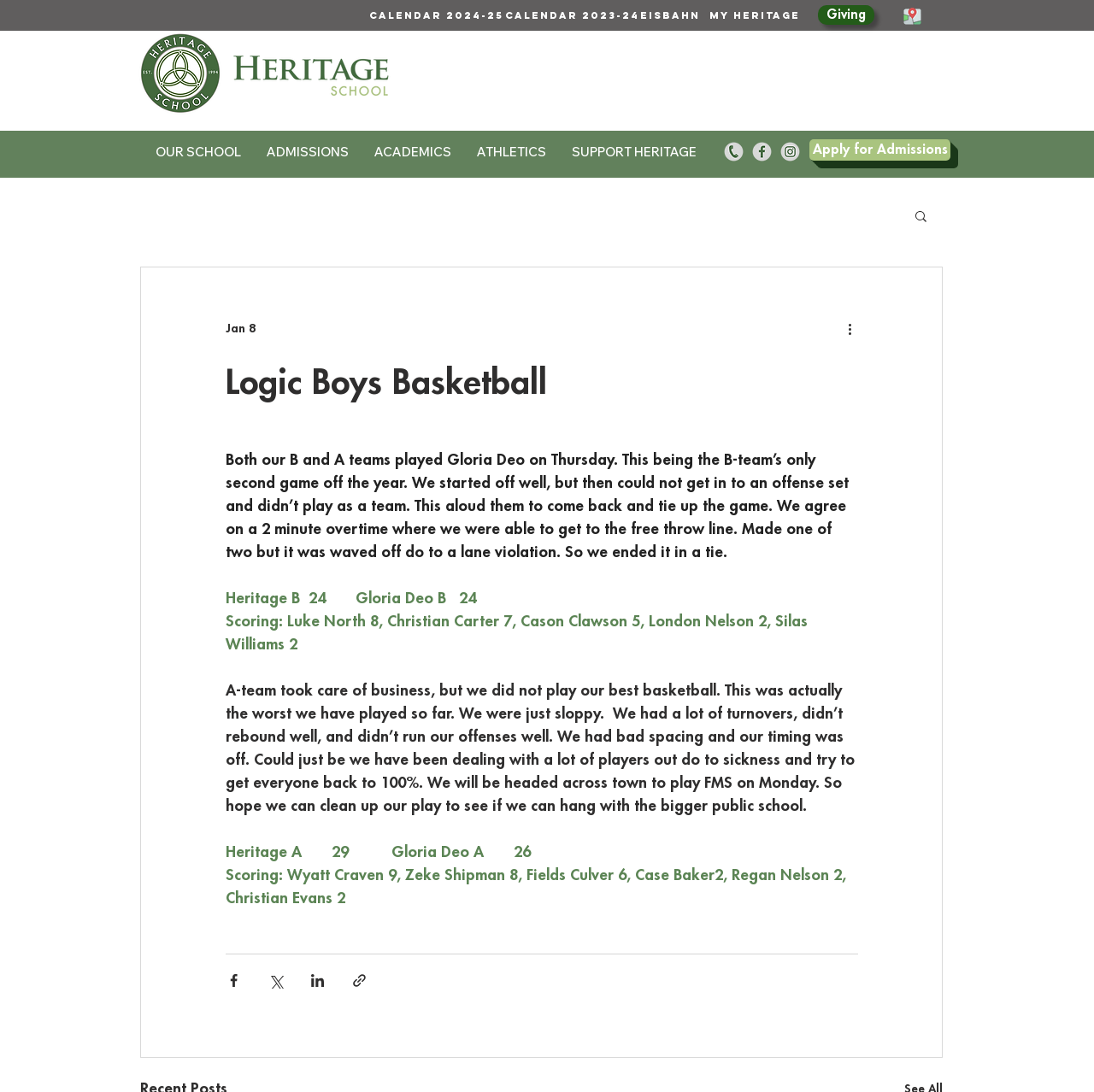What is the score of the B-team game?
Using the image as a reference, deliver a detailed and thorough answer to the question.

The article mentions the score of the B-team game as 'Heritage B 24  Gloria Deo B 24', indicating that the score was tied at 24-24.